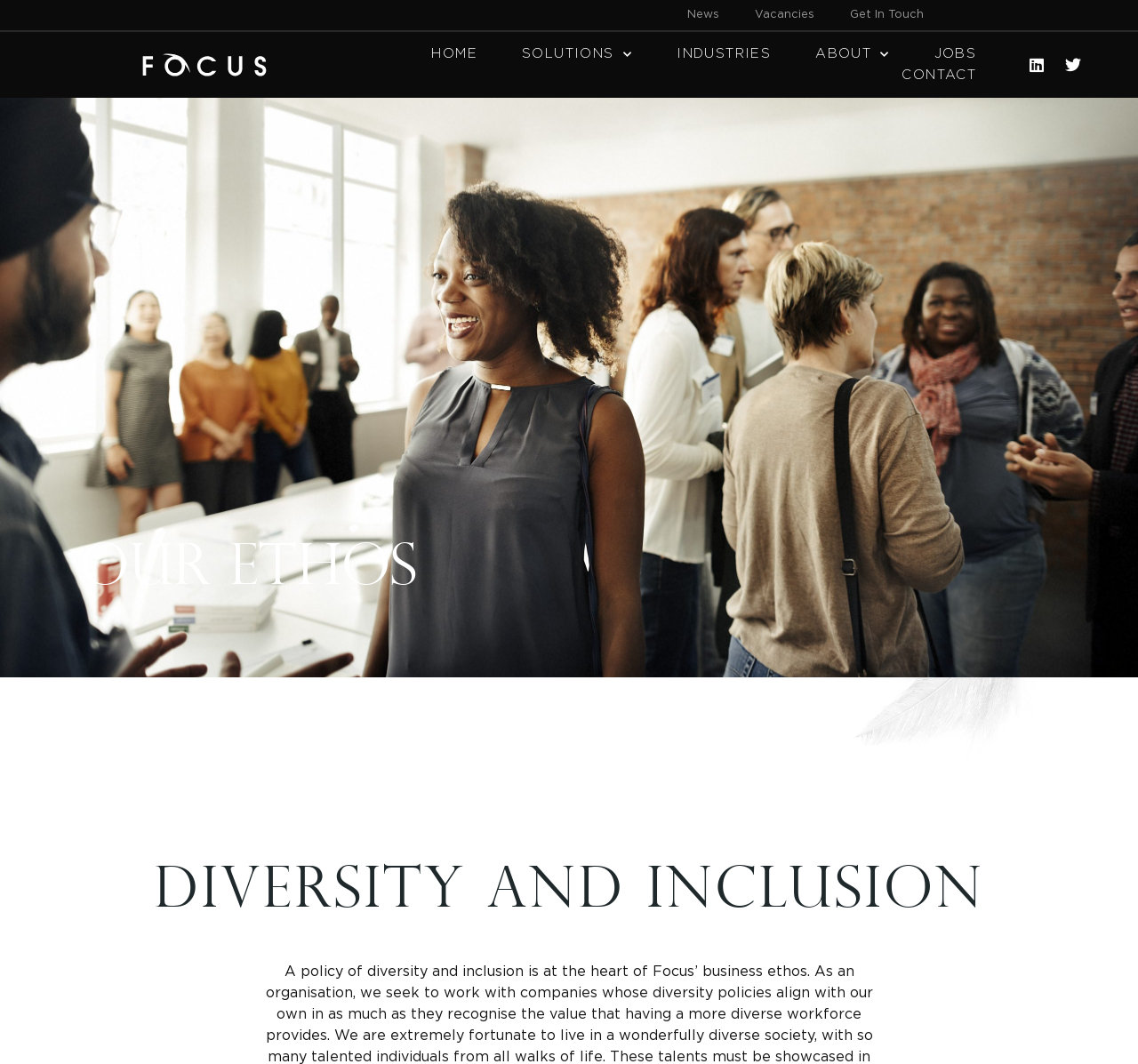Provide the bounding box coordinates of the HTML element described by the text: "Vacancies". The coordinates should be in the format [left, top, right, bottom] with values between 0 and 1.

[0.648, 0.006, 0.731, 0.023]